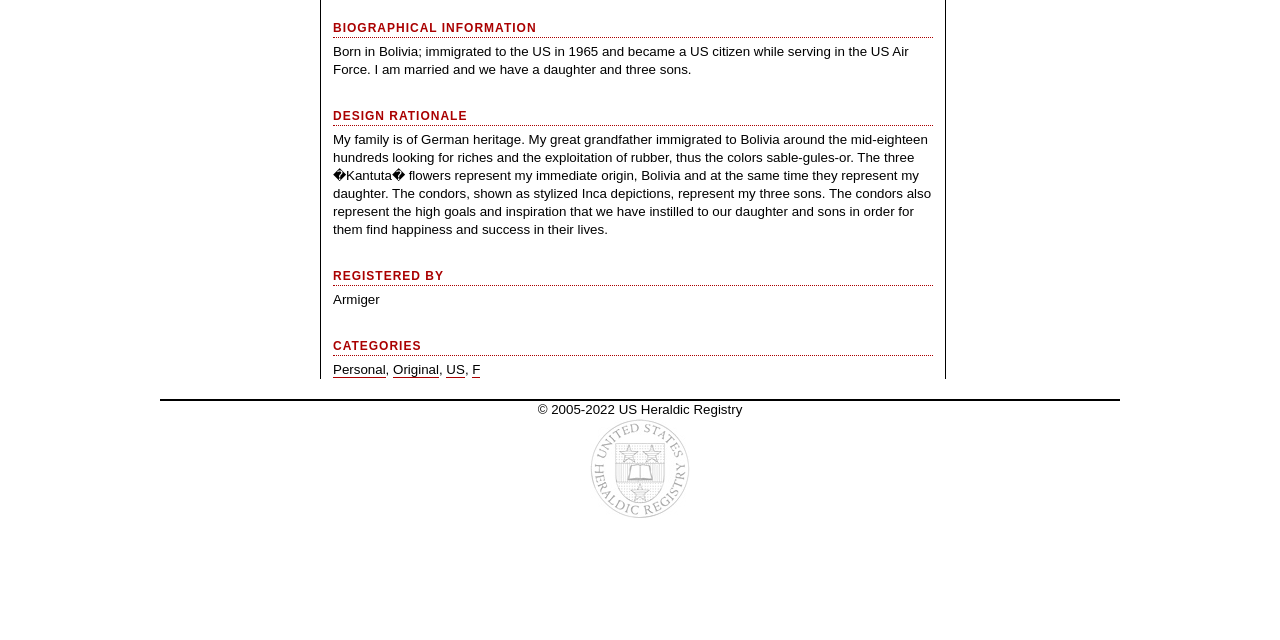Locate the bounding box for the described UI element: "linked PDF". Ensure the coordinates are four float numbers between 0 and 1, formatted as [left, top, right, bottom].

None